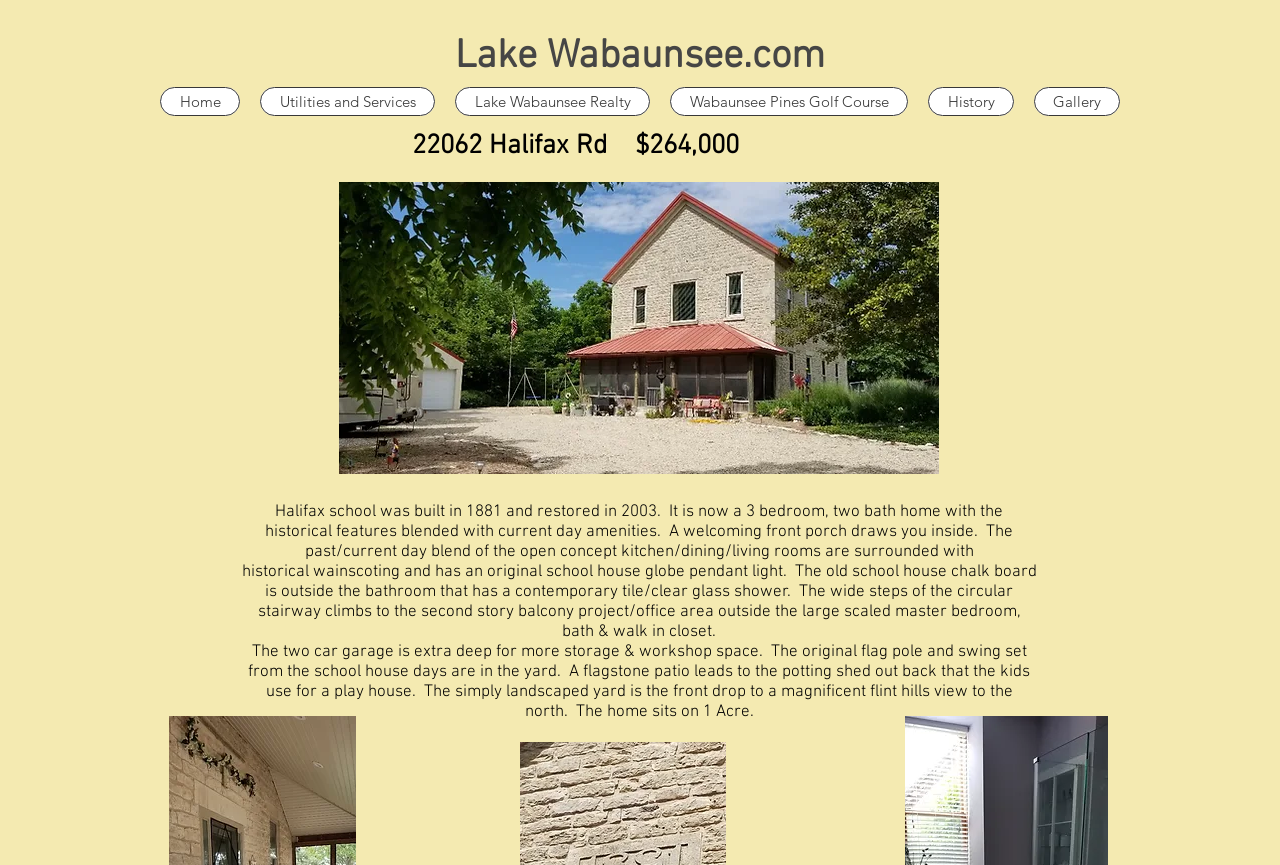What is the original purpose of the house?
We need a detailed and meticulous answer to the question.

I found the answer by reading the static text that describes the house. It mentions that 'Halifax school was built in 1881 and restored in 2003', which indicates that the original purpose of the house was a school.